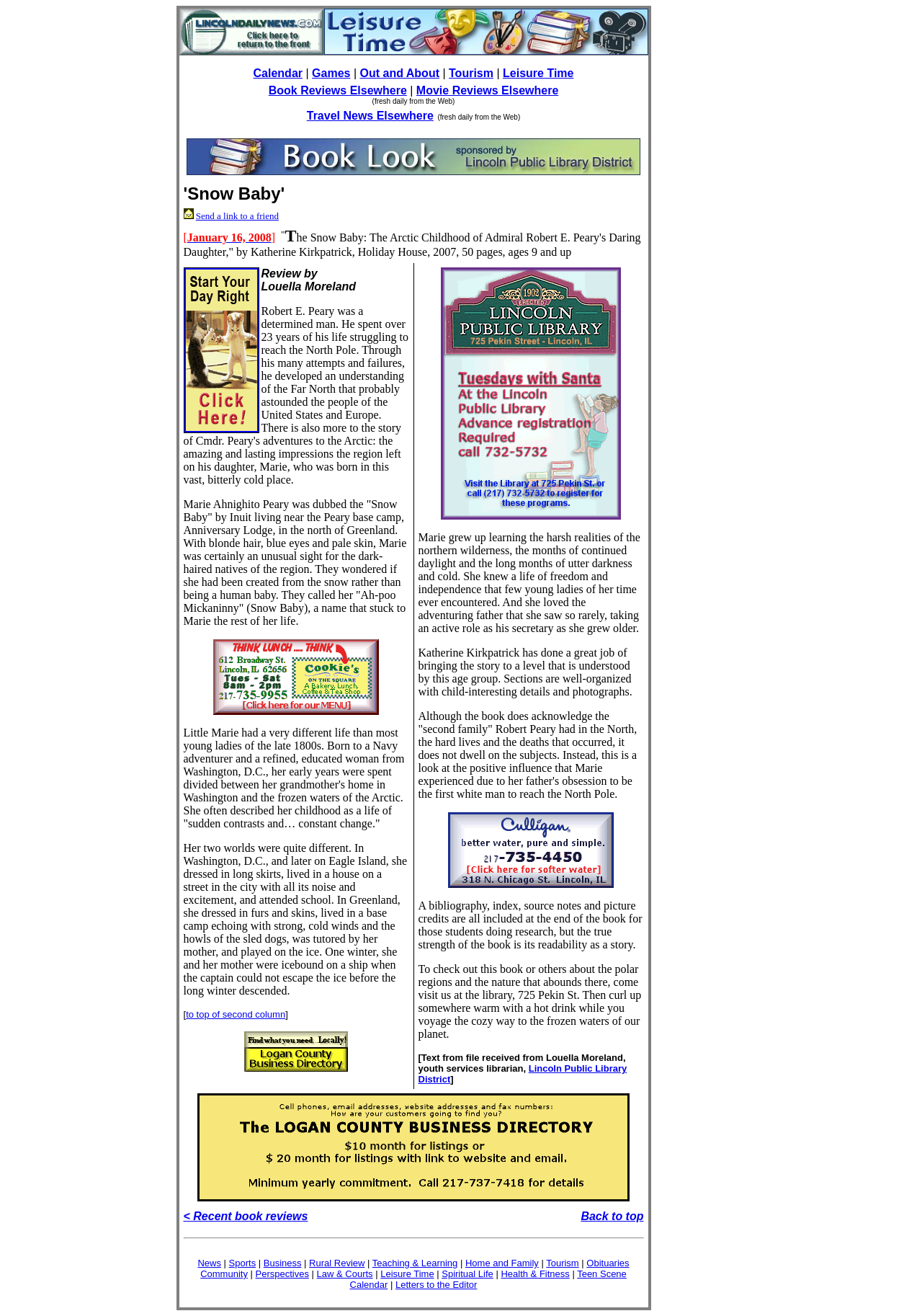Using the description: "to top of second column", identify the bounding box of the corresponding UI element in the screenshot.

[0.202, 0.767, 0.309, 0.775]